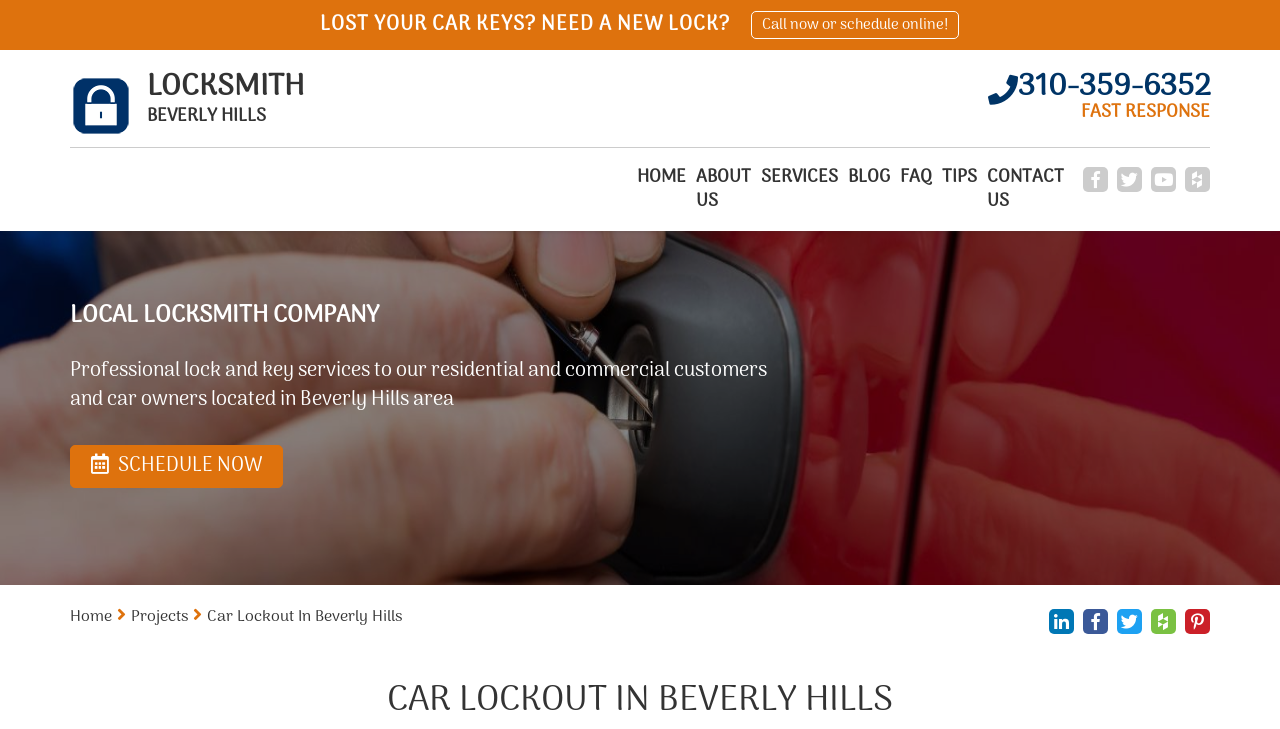Identify the bounding box of the UI element that matches this description: "title="Linkedin"".

[0.82, 0.835, 0.839, 0.87]